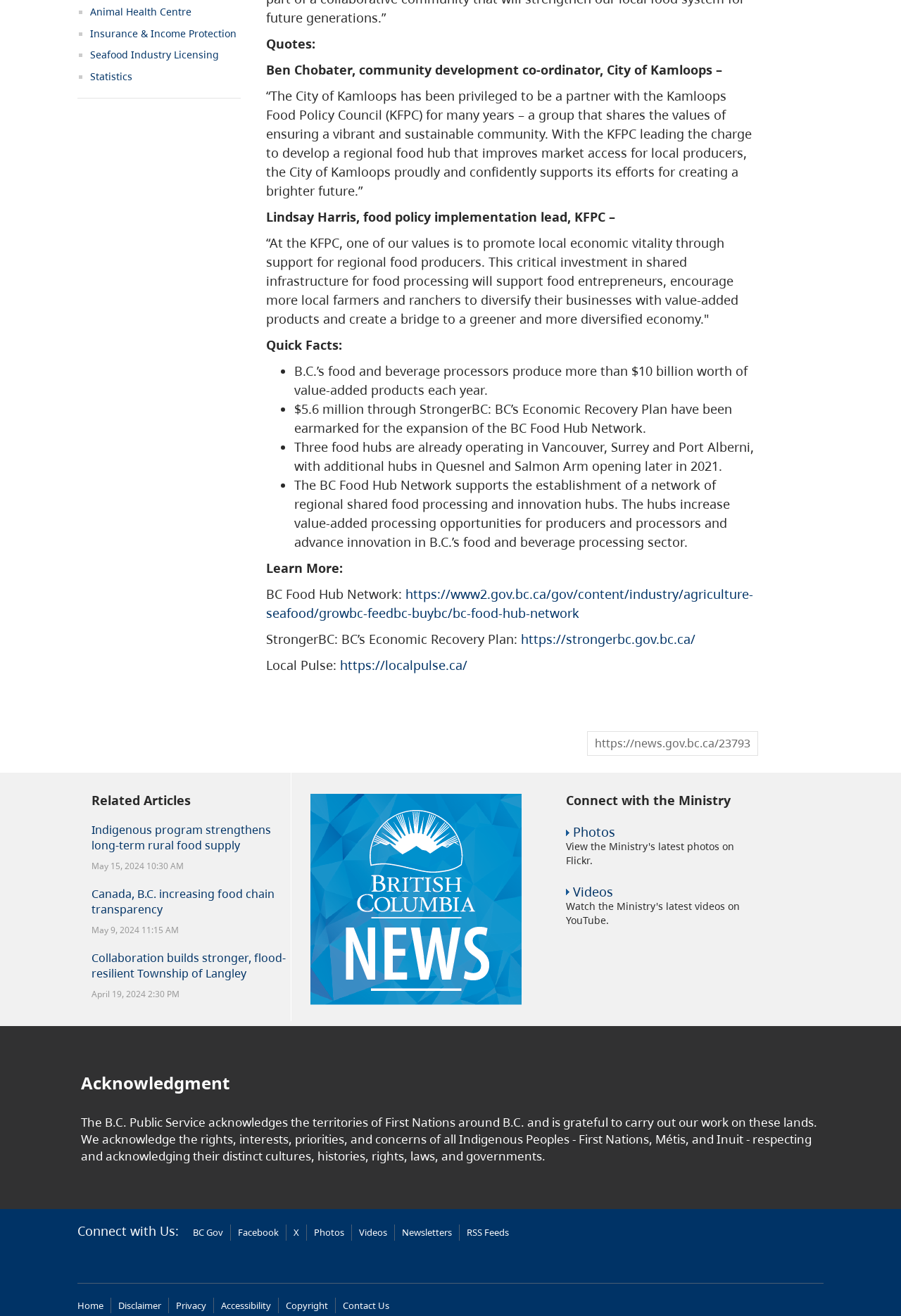What is the name of the program mentioned in the quote?
Please give a detailed and elaborate answer to the question.

The quote mentions 'The City of Kamloops has been privileged to be a partner with the Kamloops Food Policy Council (KFPC) for many years...' which indicates that the program mentioned is the Kamloops Food Policy Council.